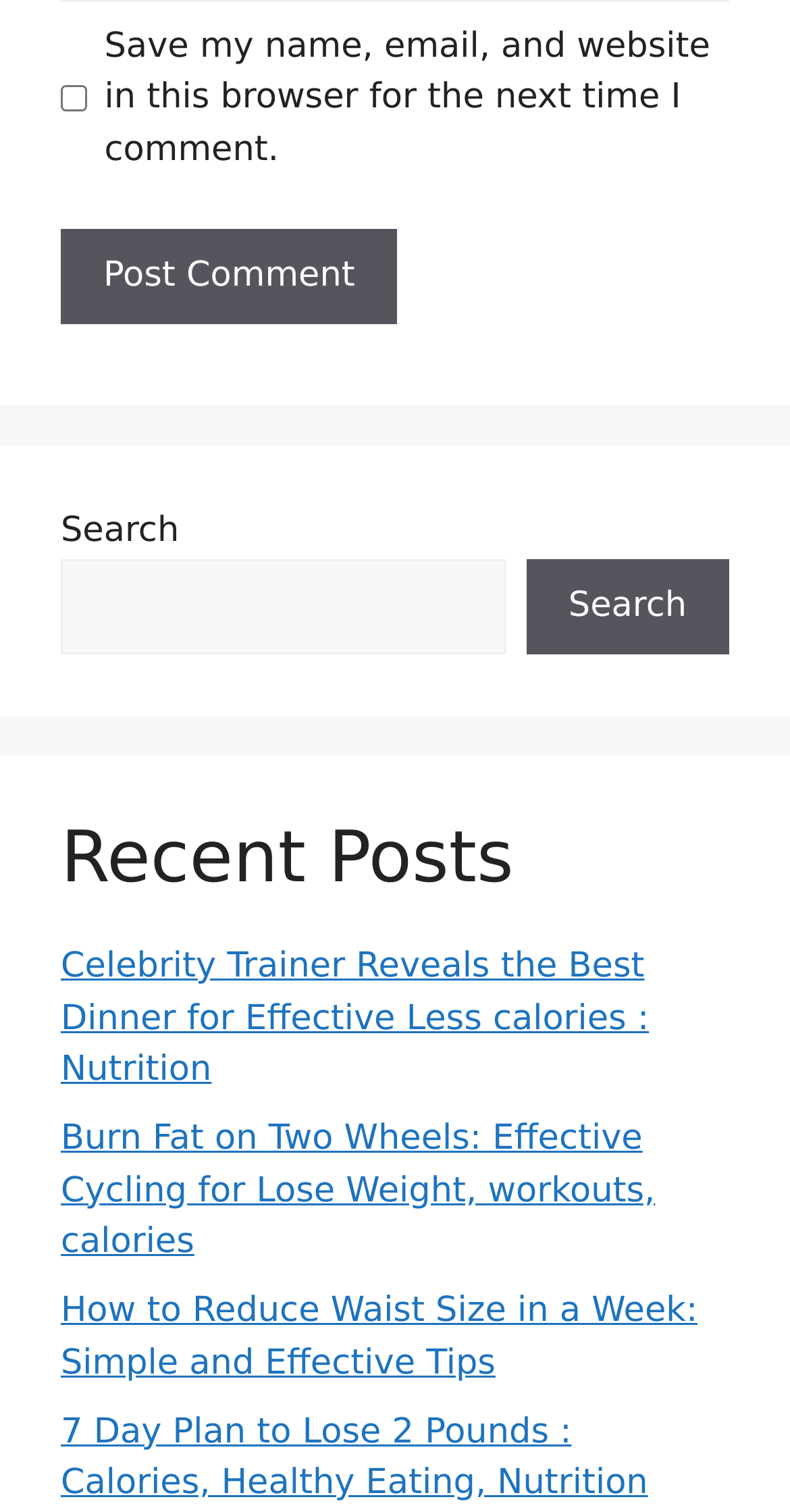Provide a single word or phrase answer to the question: 
What type of content is listed under 'Recent Posts'?

Article links